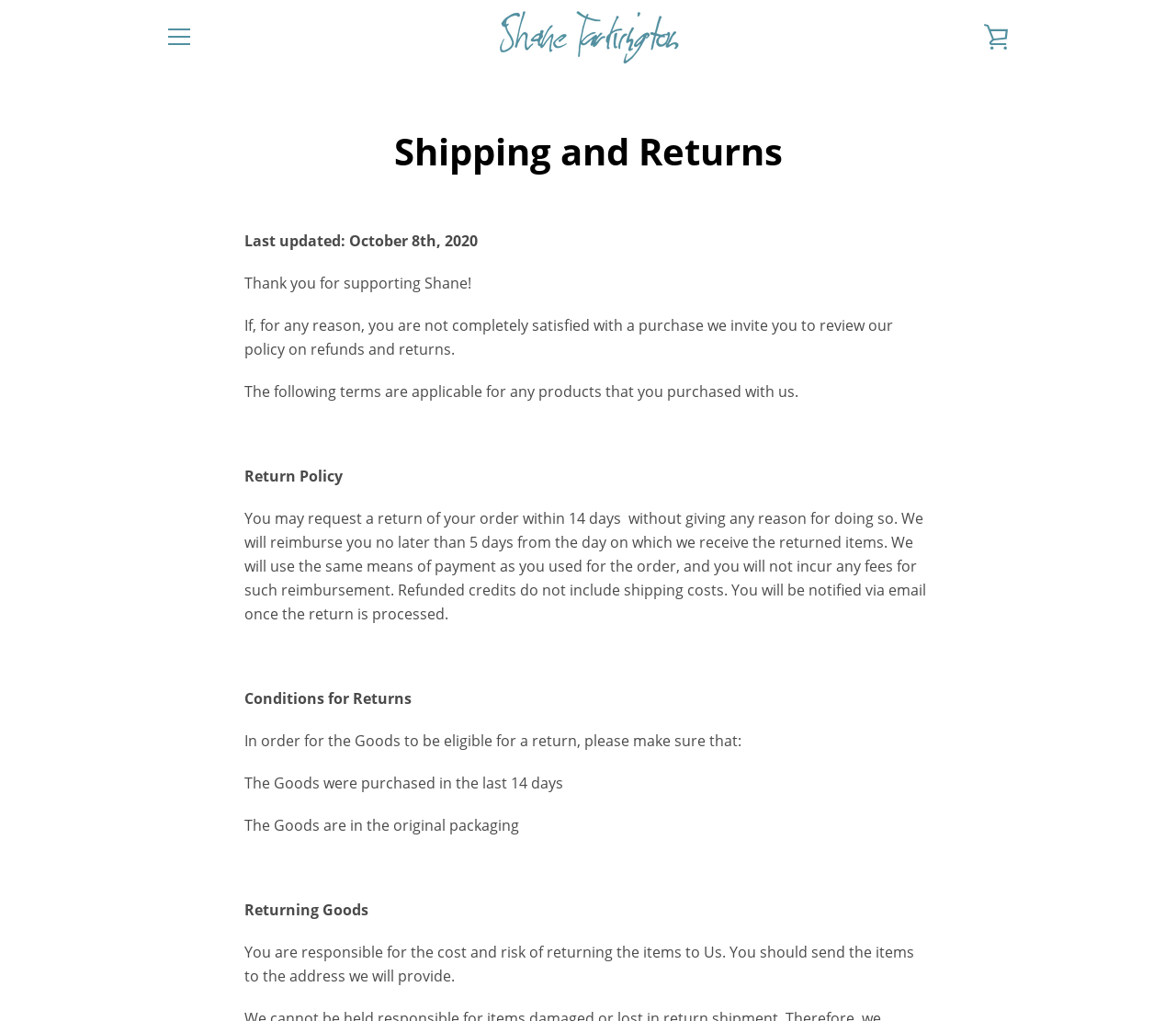Determine the bounding box coordinates for the UI element matching this description: "Search again".

[0.559, 0.595, 0.598, 0.64]